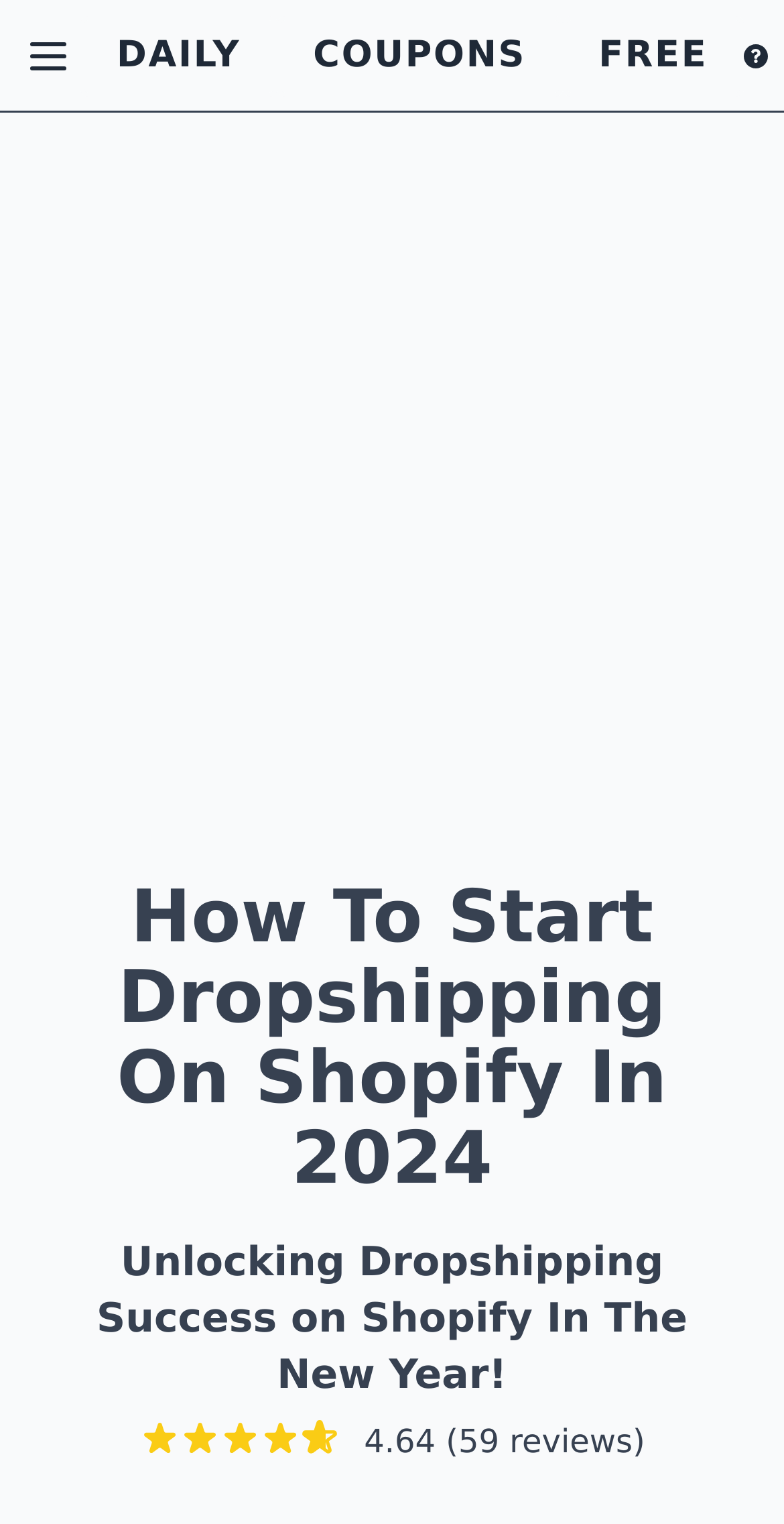Describe all the visual and textual components of the webpage comprehensively.

The webpage appears to be a course or tutorial on dropshipping on Shopify, with a focus on success in the new year. At the top left corner, there is a "Menu" button accompanied by a small image. To the right of the menu button, there are three links: "DAILY", "COUPONS", and "FREE", which are evenly spaced and aligned horizontally. On the top right corner, there is a "Help" link accompanied by a small "Help" image.

Below the top navigation bar, there is a large heading that reads "How To Start Dropshipping On Shopify In 2024". Underneath the heading, there is a subtitle that says "Unlocking Dropshipping Success on Shopify In The New Year!". 

On the bottom of the page, there are six small images aligned horizontally, which may be some sort of rating or review indicators. Next to these images, there is a text that reads "4.64 (59 reviews)", suggesting that the course has received 59 reviews with an average rating of 4.64. 

There is also an iframe advertisement located below the main content, which takes up a significant portion of the page.